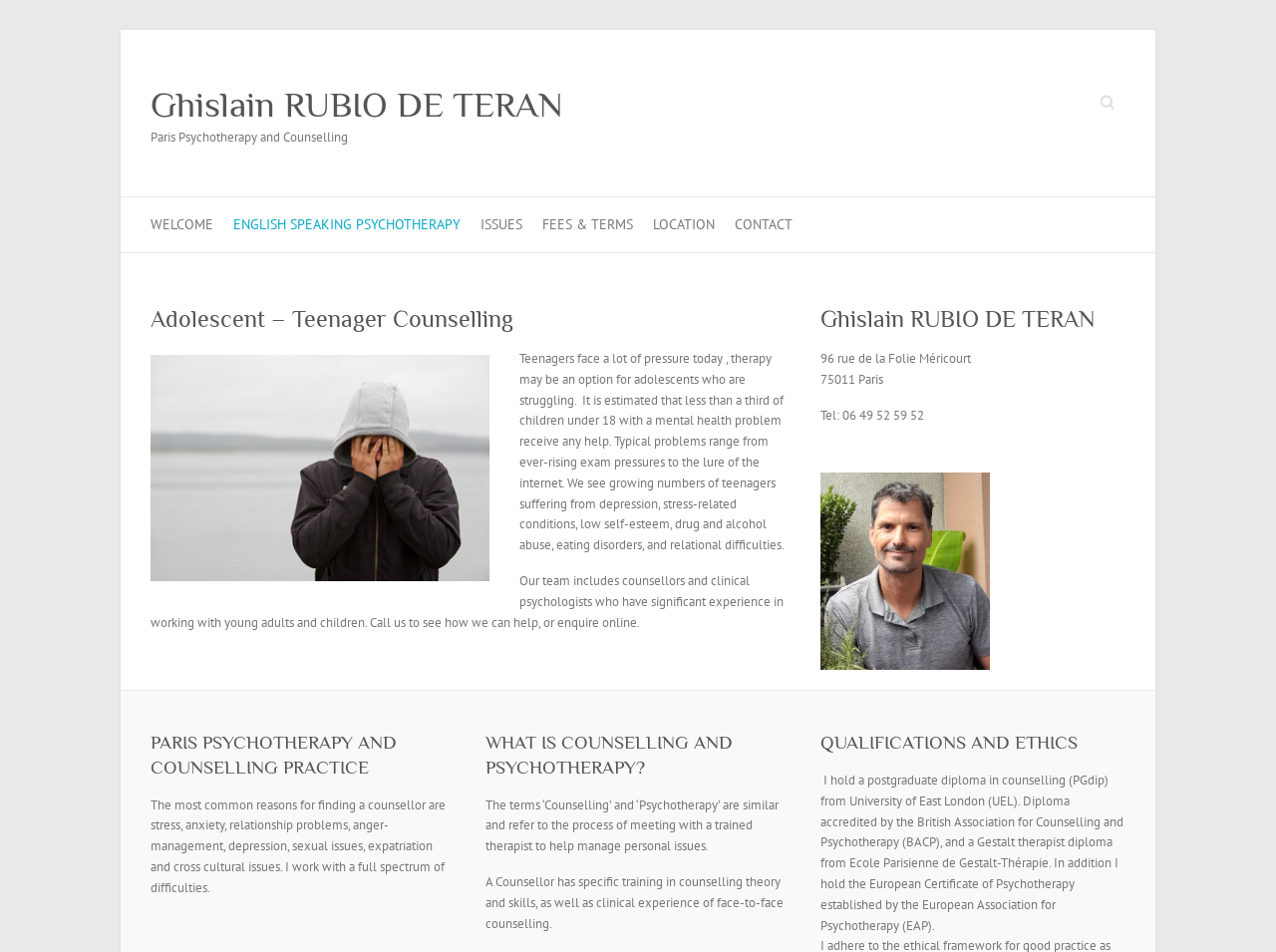Offer a meticulous description of the webpage's structure and content.

This webpage is about Ghislain RUBIO DE TERAN, a therapist offering adolescent and teenager counseling services in Paris. At the top right corner, there is a search bar with a "Search" label. Below it, there is a header section with the therapist's name, "Ghislain RUBIO DE TERAN", and a link to the same name. Next to it, there is another header with the title "Paris Psychotherapy and Counselling".

Below the header section, there are six links: "WELCOME", "ENGLISH SPEAKING PSYCHOTHERAPY", "ISSUES", "FEES & TERMS", "LOCATION", and "CONTACT". These links are aligned horizontally and take up about half of the screen width.

The main content of the webpage is divided into two sections. The left section has an article with a heading "Adolescent – Teenager Counselling" and an image related to adolescent counseling. Below the image, there is a paragraph of text discussing the pressures faced by teenagers and the importance of seeking help. The text also mentions the services offered by the therapist's team. Further down, there is another paragraph describing the experience of the therapist's team in working with young adults and children.

The right section has a complementary content area with the therapist's contact information, including address, phone number, and a link. Below it, there is another section with three headings: "PARIS PSYCHOTHERAPY AND COUNSELLING PRACTICE", "WHAT IS COUNSELLING AND PSYCHOTHERAPY?", and "QUALIFICATIONS AND ETHICS". Each heading is followed by a paragraph of text describing the practice, the process of counseling and psychotherapy, and the therapist's qualifications and ethics, respectively.